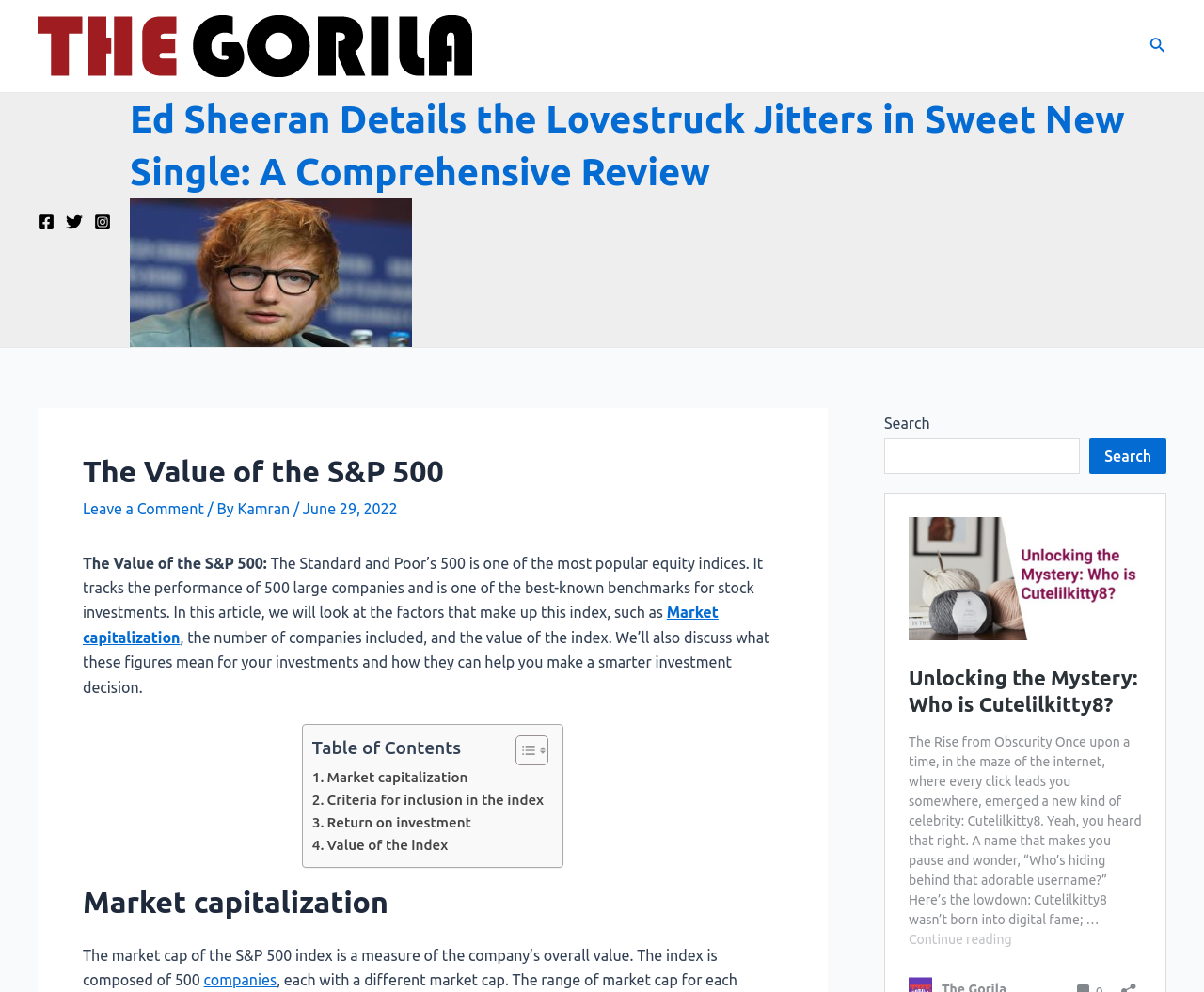Determine the bounding box for the described HTML element: "Market capitalization". Ensure the coordinates are four float numbers between 0 and 1 in the format [left, top, right, bottom].

[0.069, 0.609, 0.597, 0.651]